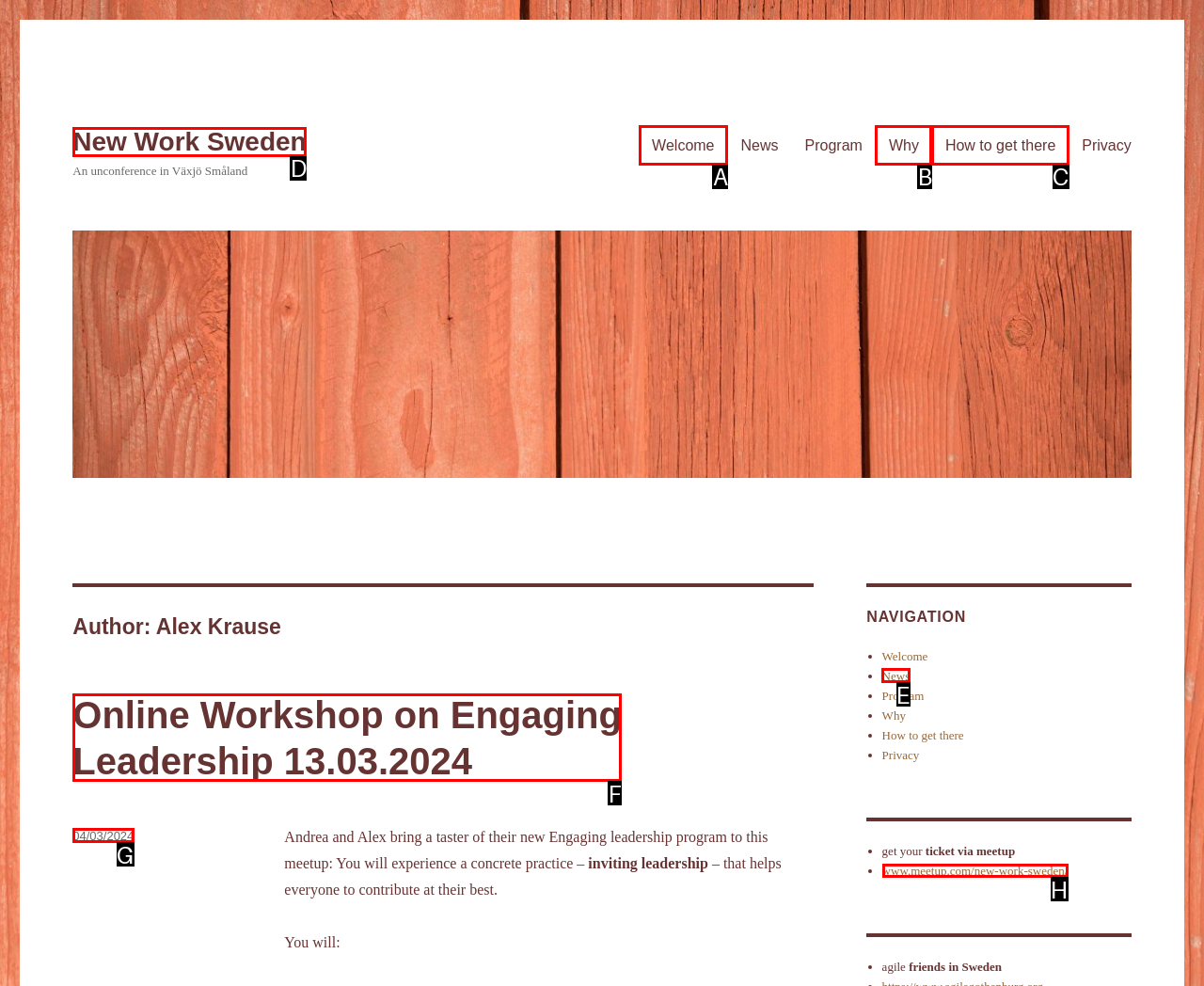What option should I click on to execute the task: Click the 'Thunderforest' link? Give the letter from the available choices.

None